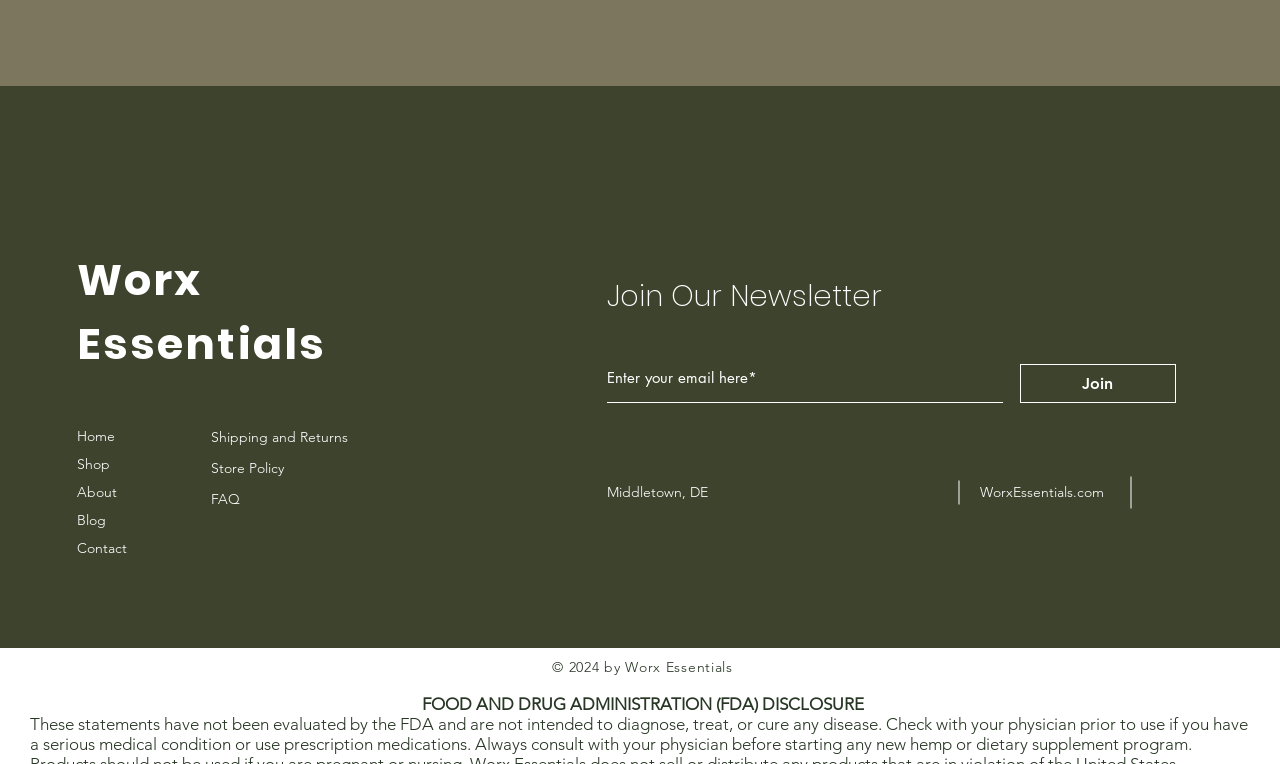Identify the bounding box coordinates for the UI element that matches this description: "Shop".

[0.06, 0.596, 0.086, 0.619]